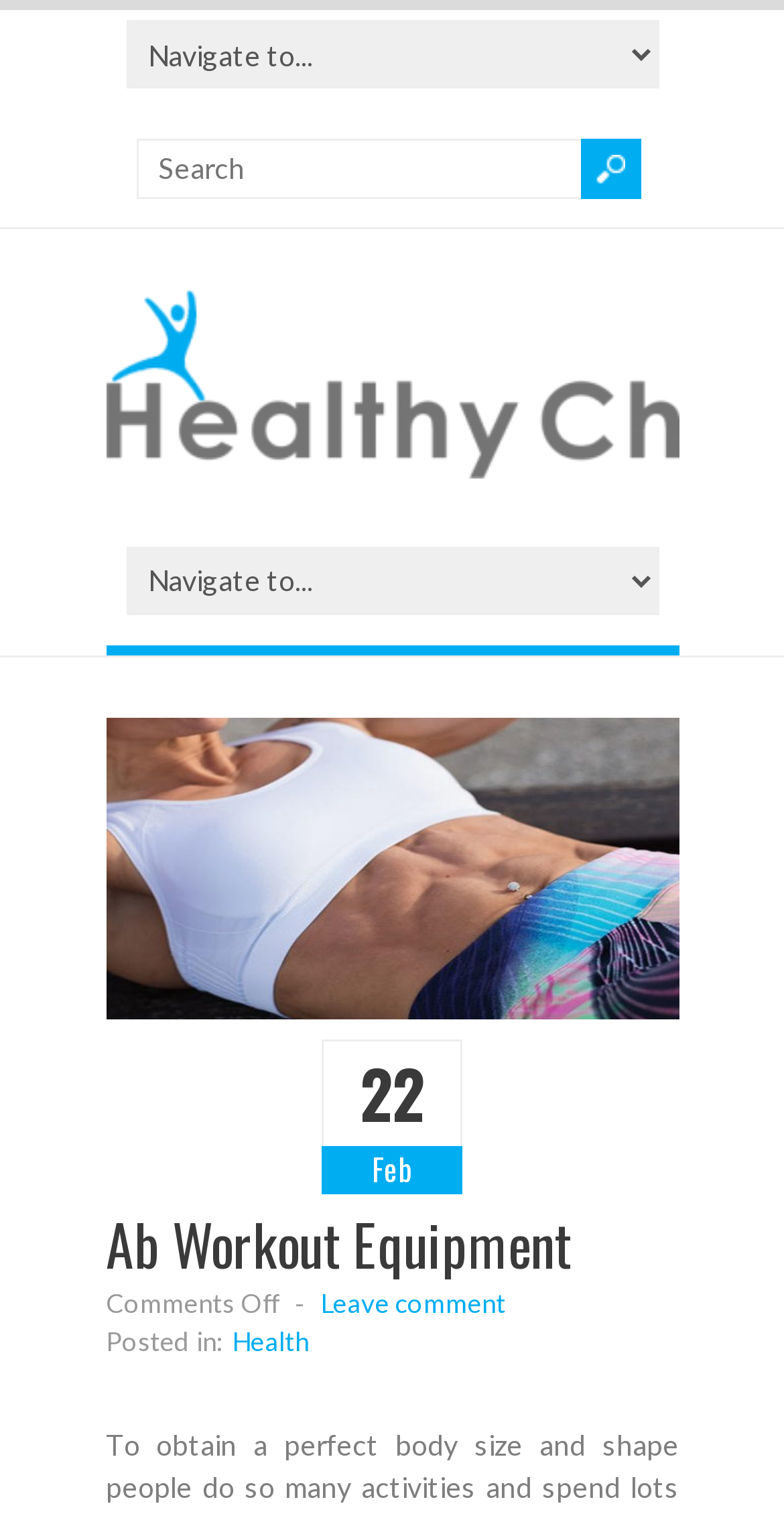Respond with a single word or phrase:
Is there a search function on the page?

Yes